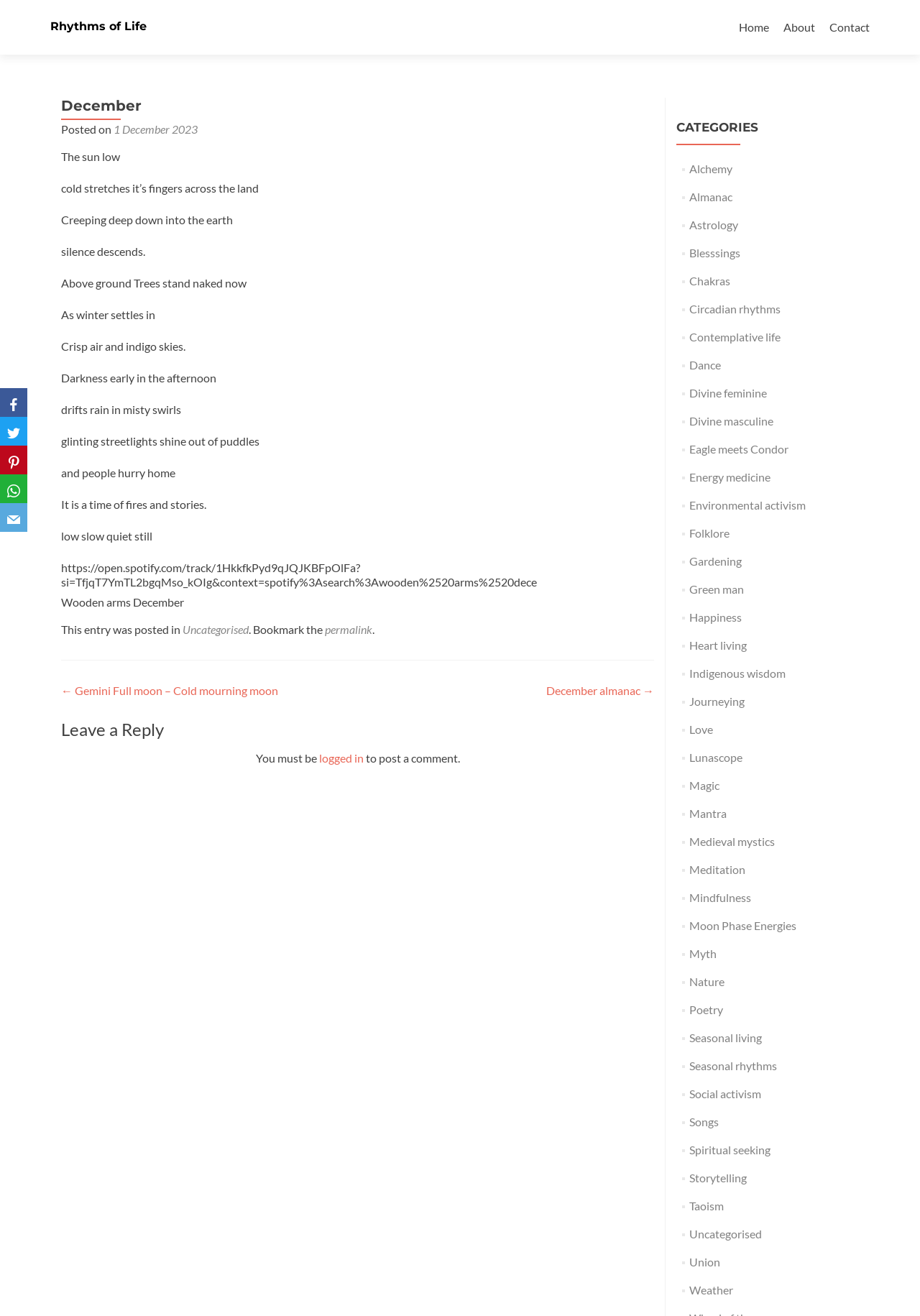Using details from the image, please answer the following question comprehensively:
What is the atmosphere like?

The text describes the atmosphere as 'low slow quiet still' and mentions 'silence descends', which suggests a peaceful and calm environment.